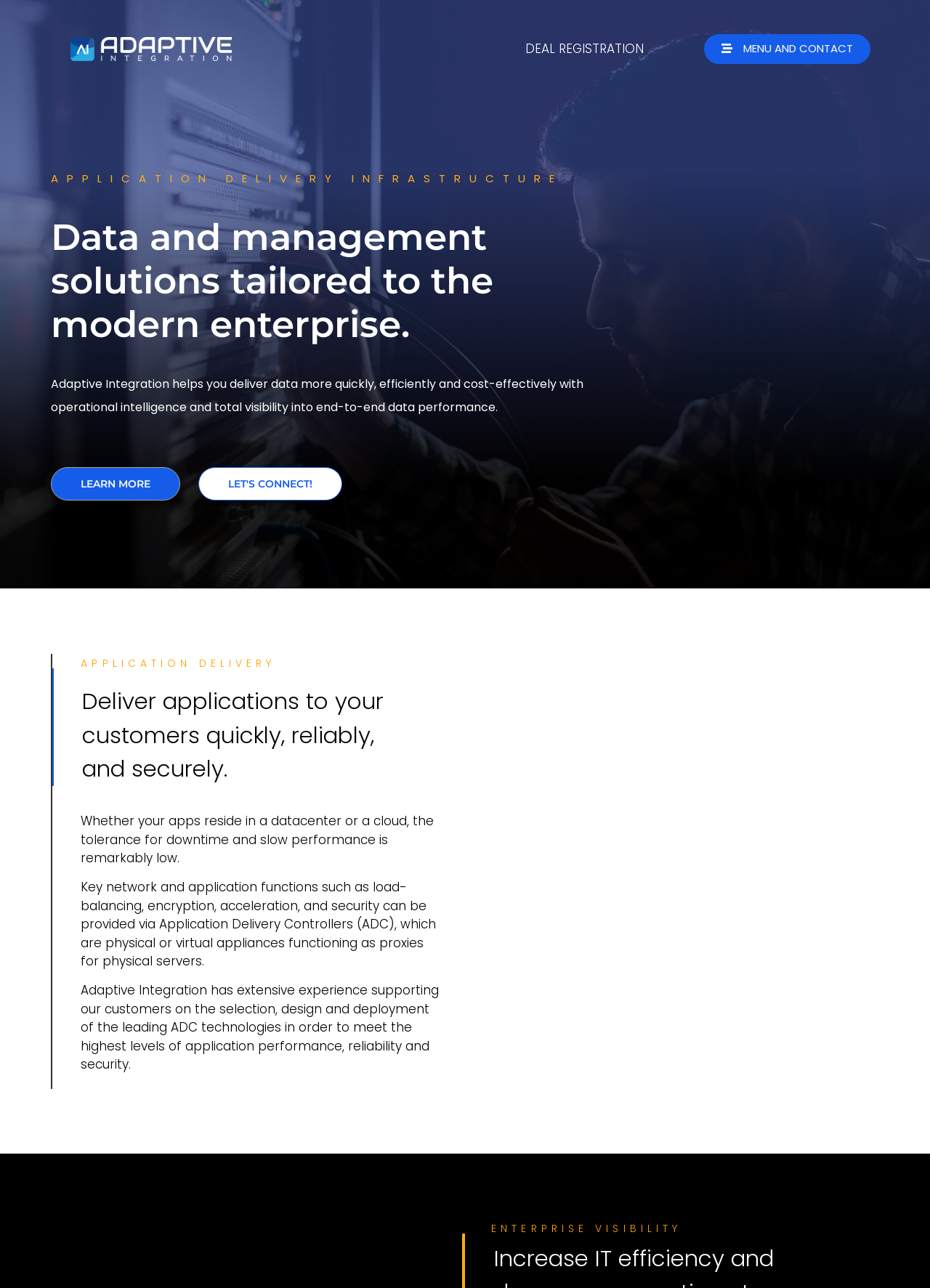What is the function of Application Delivery Controllers?
Answer the question in a detailed and comprehensive manner.

According to the webpage, Application Delivery Controllers (ADC) are physical or virtual appliances functioning as proxies for physical servers, providing key network and application functions such as load-balancing, encryption, acceleration, and security.